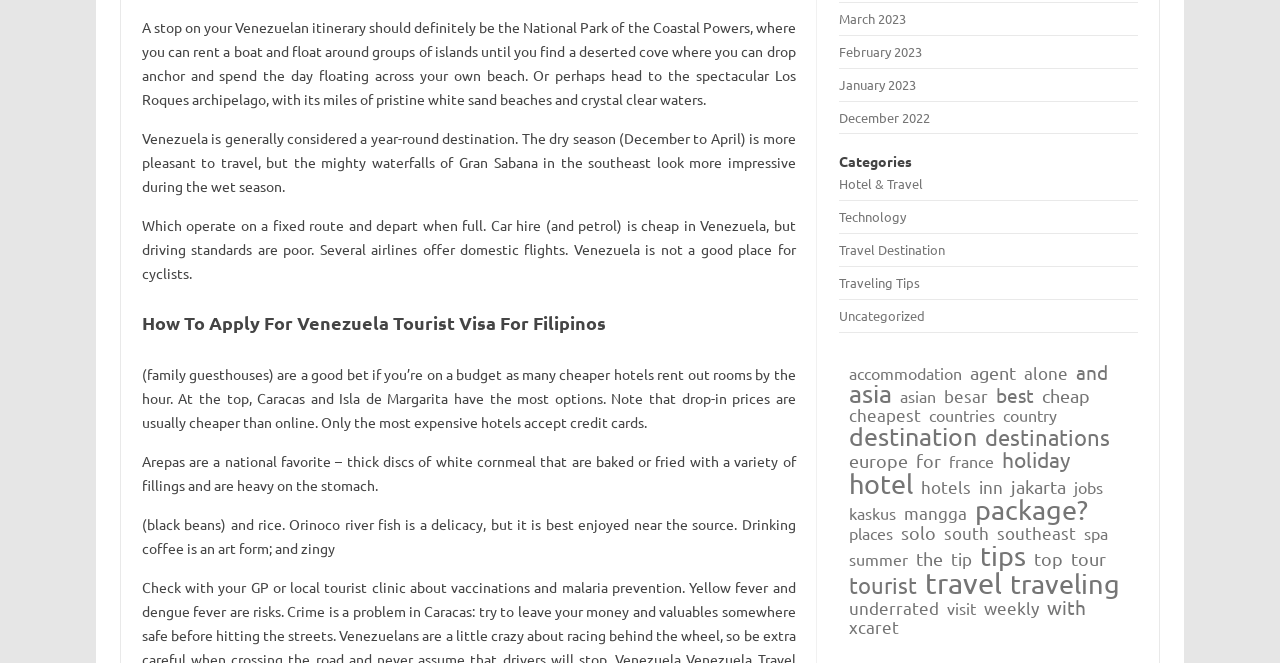Provide a brief response to the question below using a single word or phrase: 
What is the recommended way to travel in Venezuela?

Rent a boat